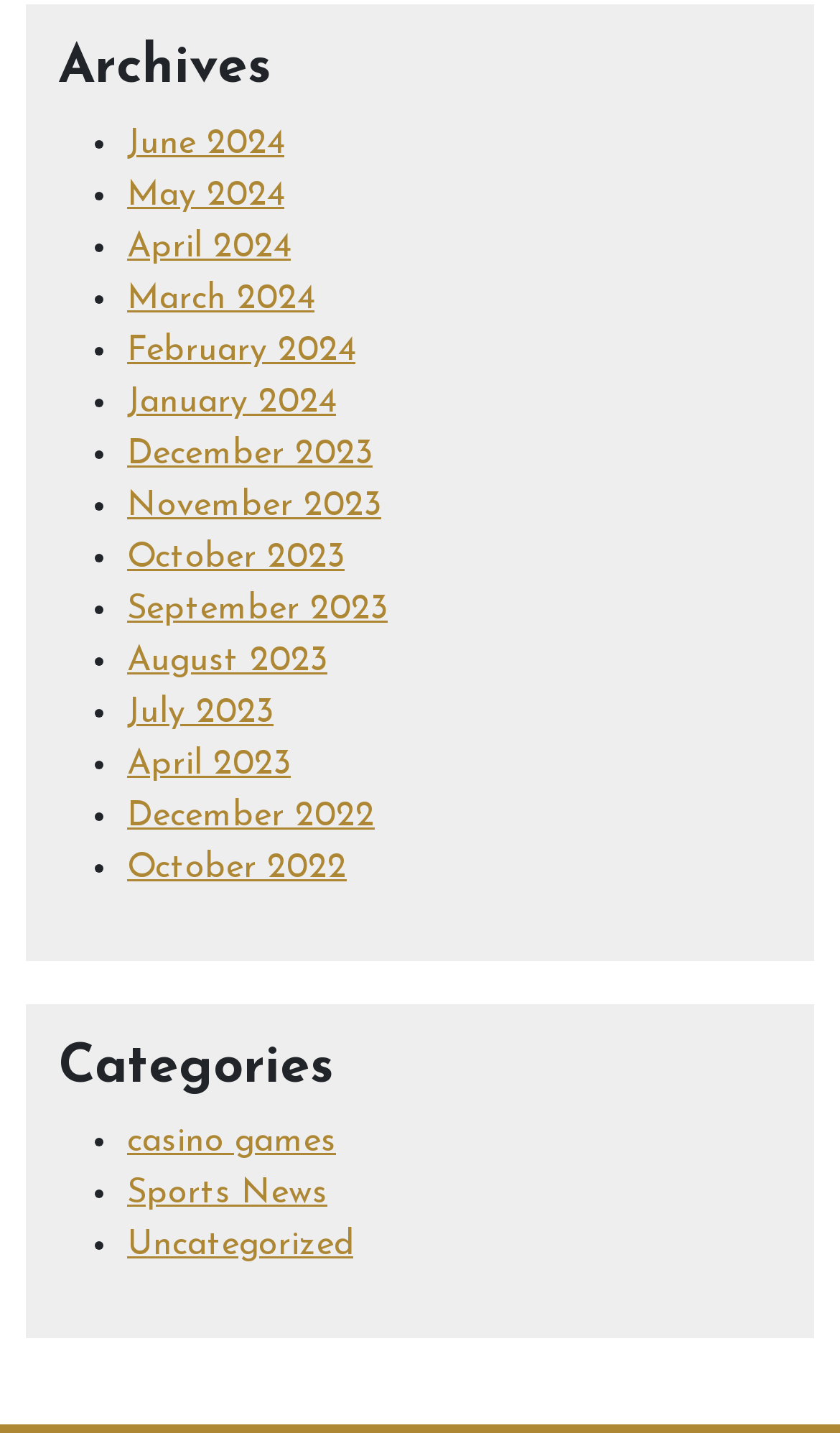Kindly determine the bounding box coordinates for the area that needs to be clicked to execute this instruction: "go to Thomson Reuters Westlaw".

None